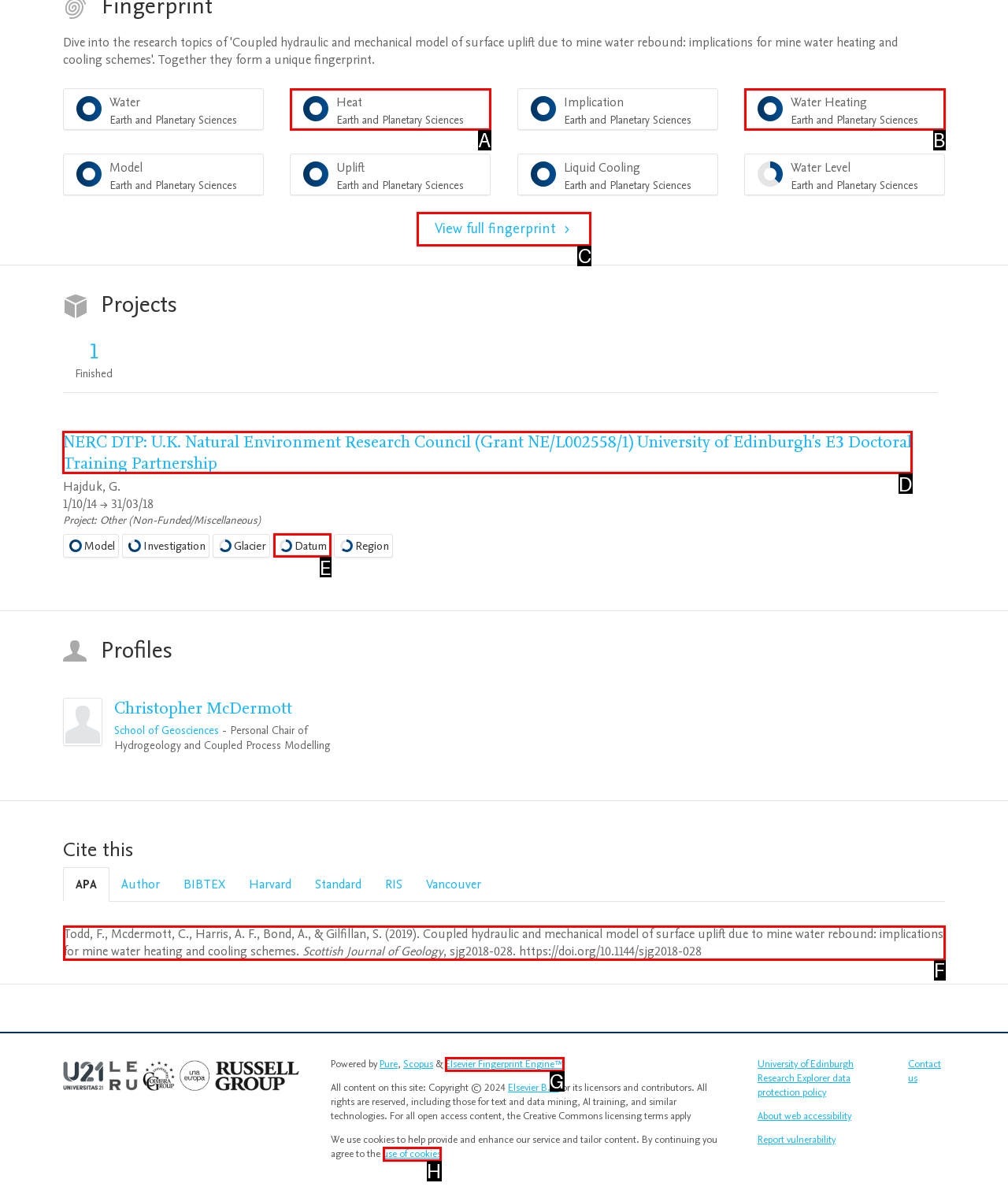Tell me which UI element to click to fulfill the given task: Go to project NERC DTP: U.K. Natural Environment Research Council (Grant NE/L002558/1) University of Edinburgh's E3 Doctoral Training Partnership. Respond with the letter of the correct option directly.

D